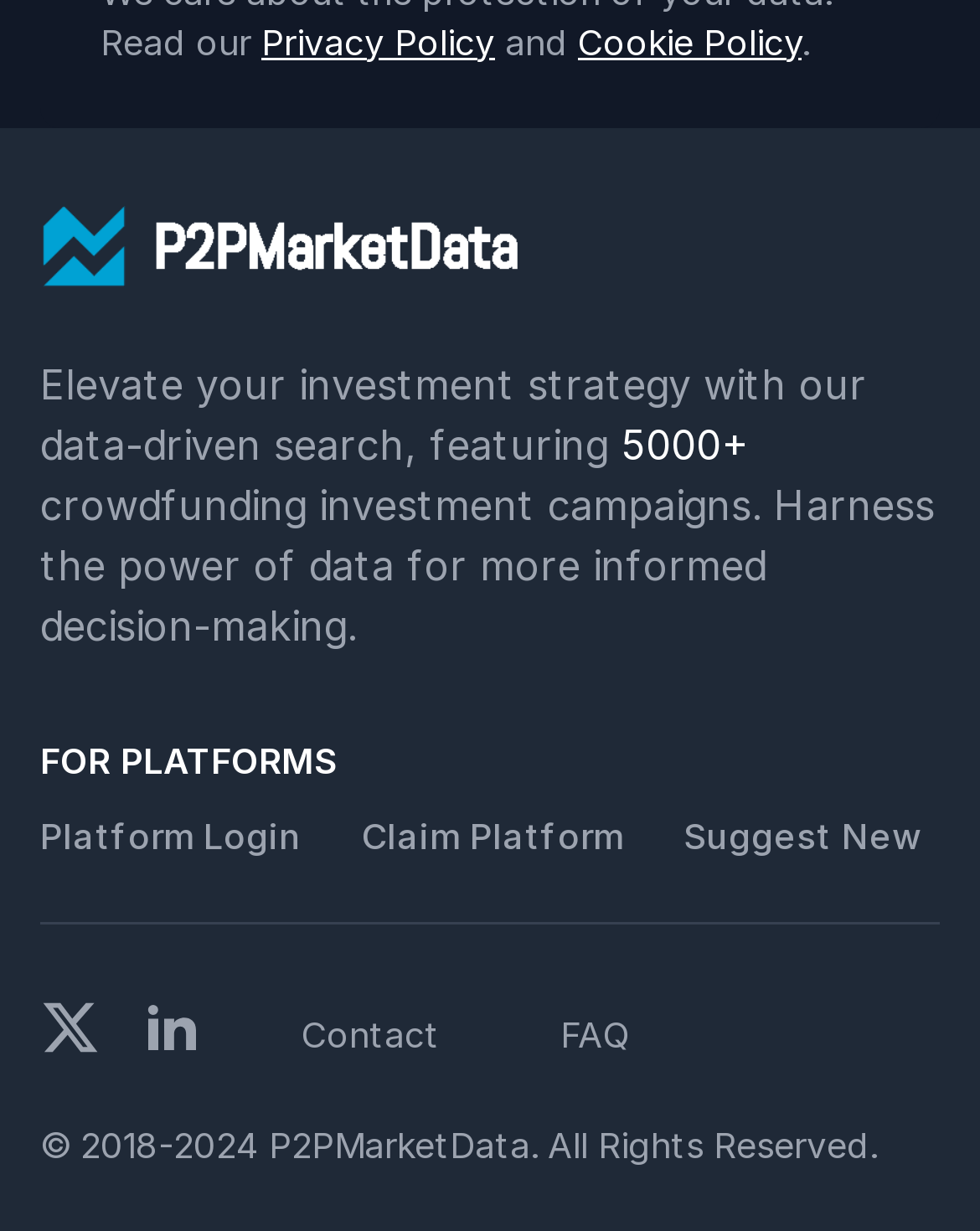Identify the bounding box coordinates for the element that needs to be clicked to fulfill this instruction: "Go to Magic Moments". Provide the coordinates in the format of four float numbers between 0 and 1: [left, top, right, bottom].

None